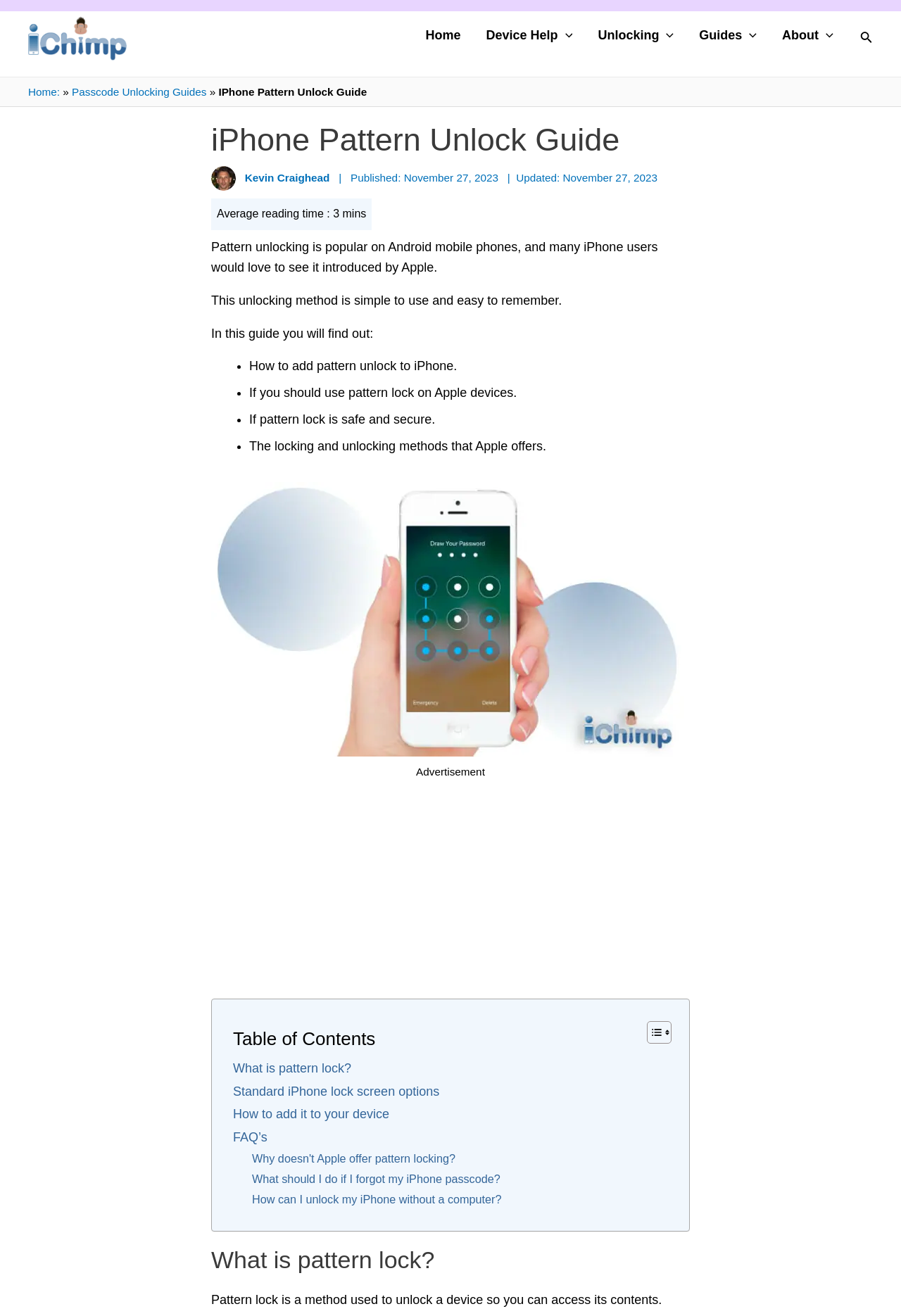Specify the bounding box coordinates of the area that needs to be clicked to achieve the following instruction: "Click on the 'Passcode Unlocking Guides' link".

[0.08, 0.065, 0.229, 0.074]